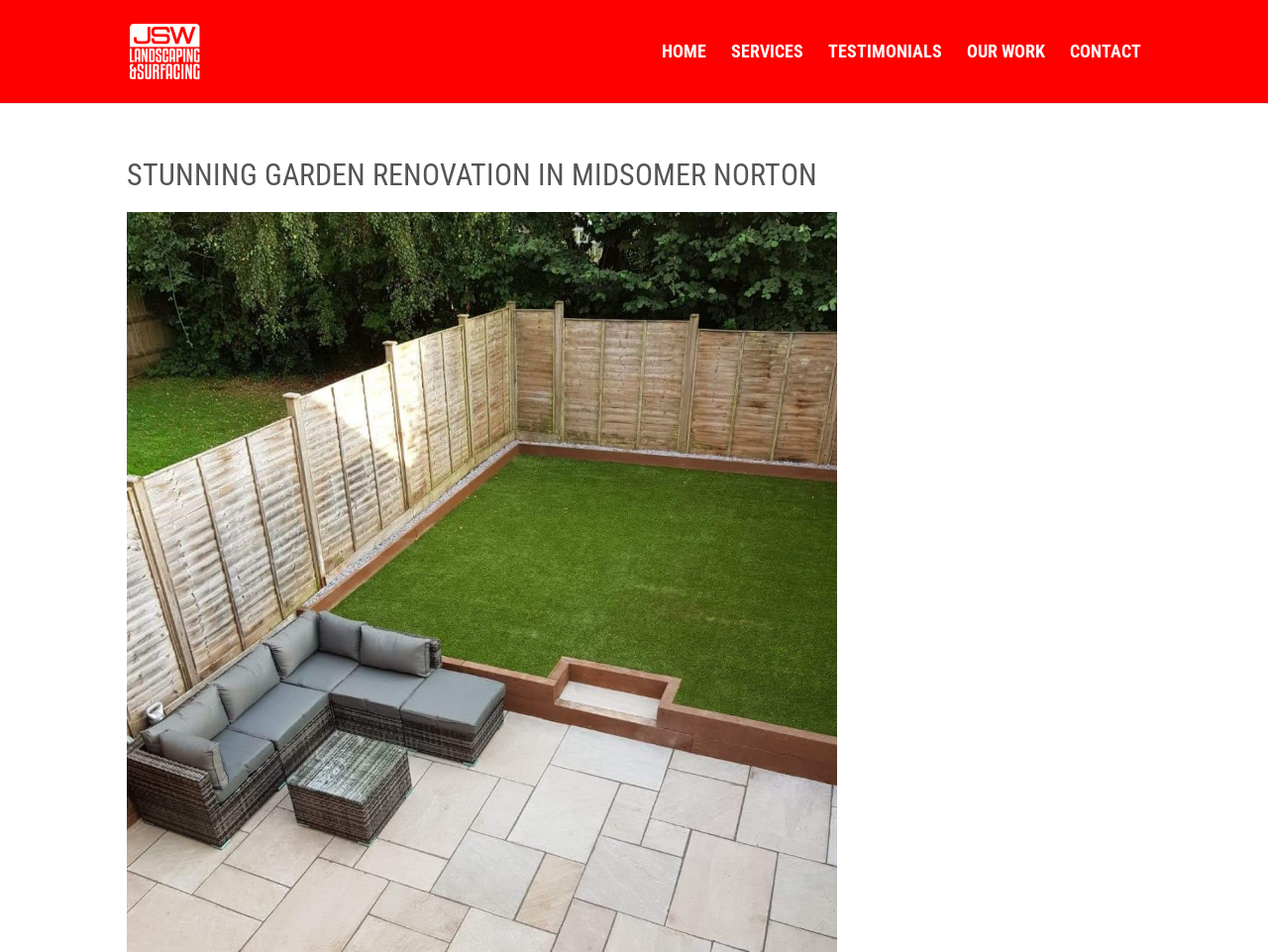How many navigation links are there?
Using the image as a reference, give a one-word or short phrase answer.

5